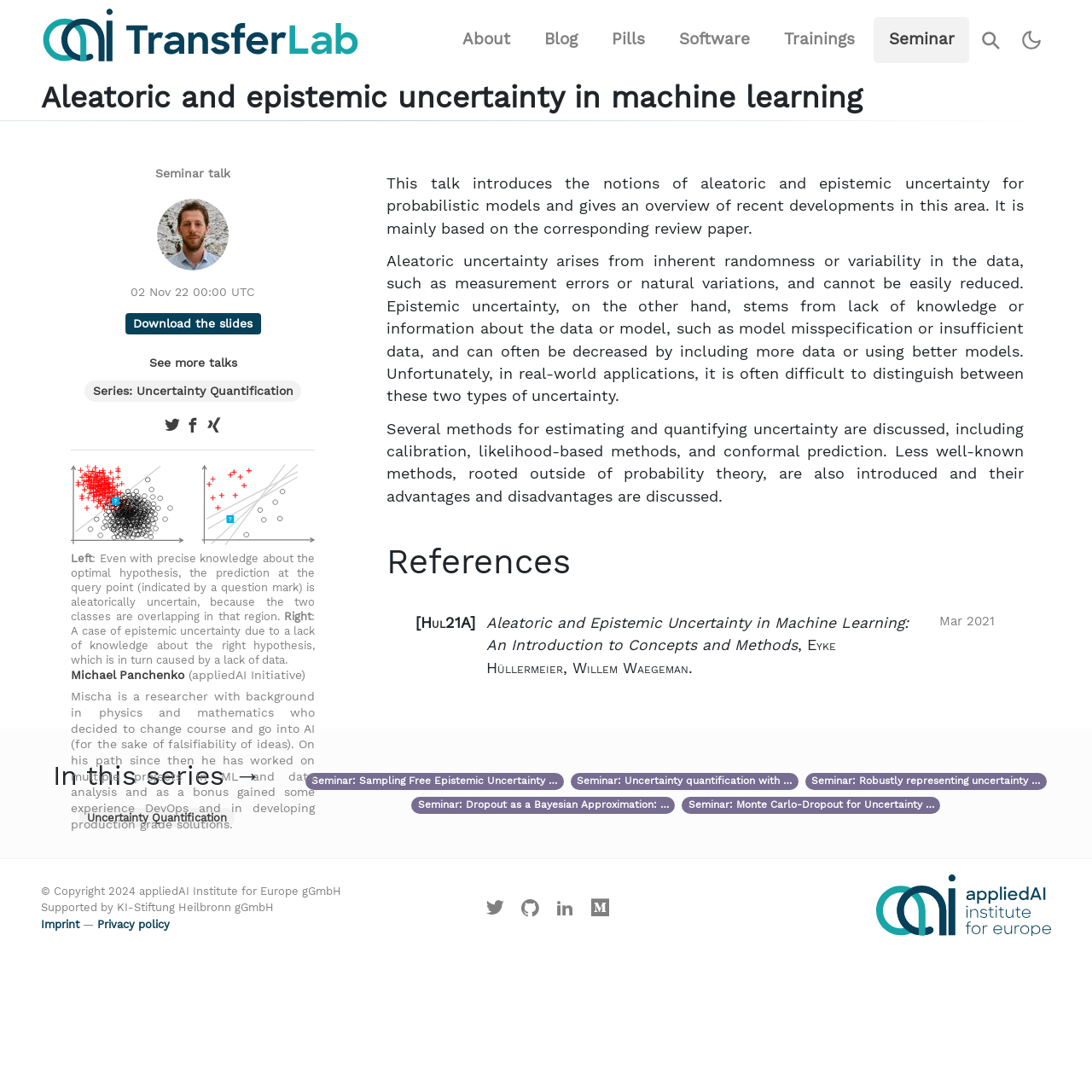What is the copyright year of the webpage?
Use the information from the screenshot to give a comprehensive response to the question.

I found the copyright year by looking at the footer section of the webpage, where it is written '© Copyright 2024 appliedAI Institute for Europe gGmbH'.